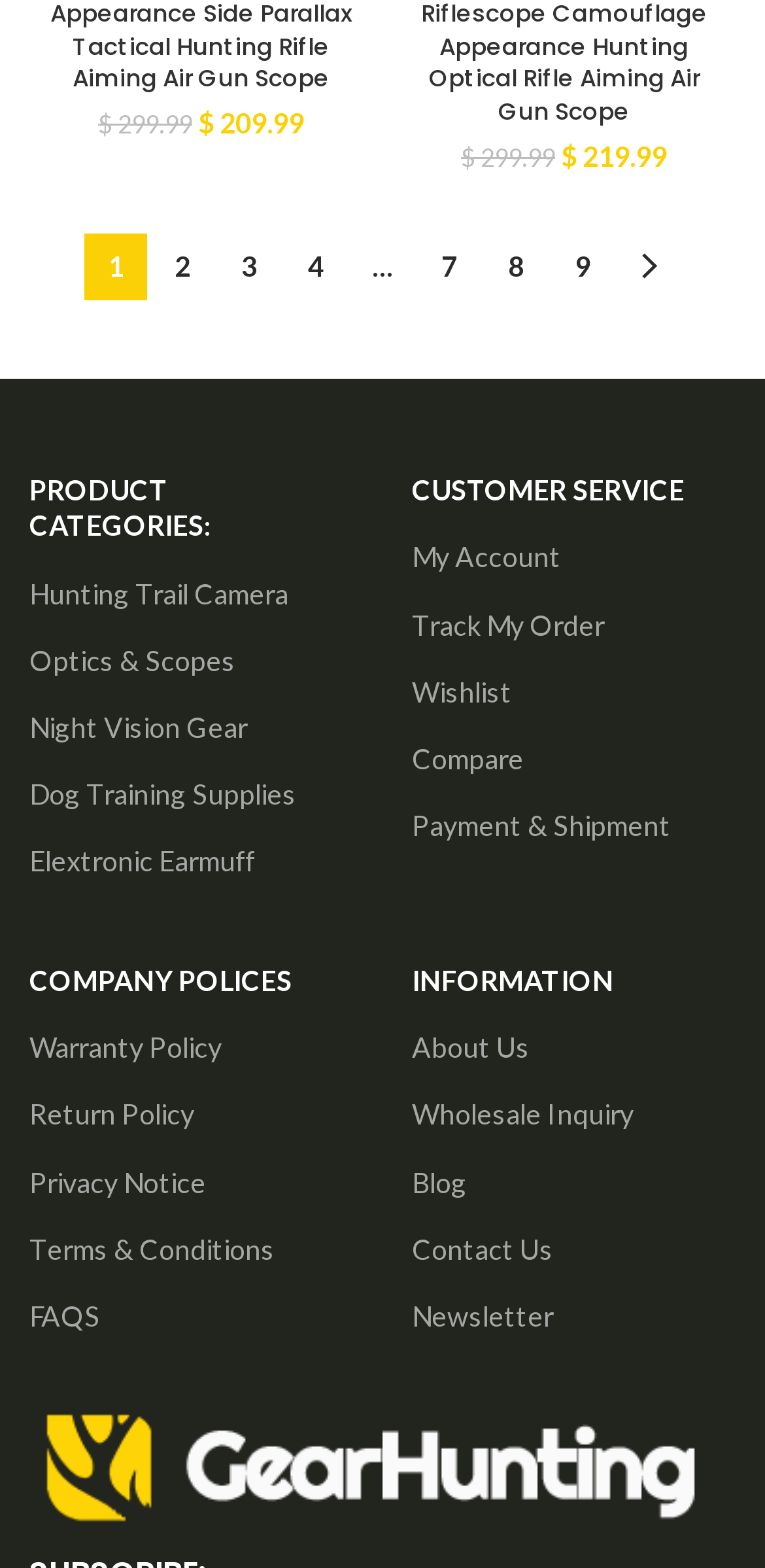Please identify the bounding box coordinates of the element that needs to be clicked to perform the following instruction: "View the second product quickly".

[0.372, 0.223, 0.462, 0.267]